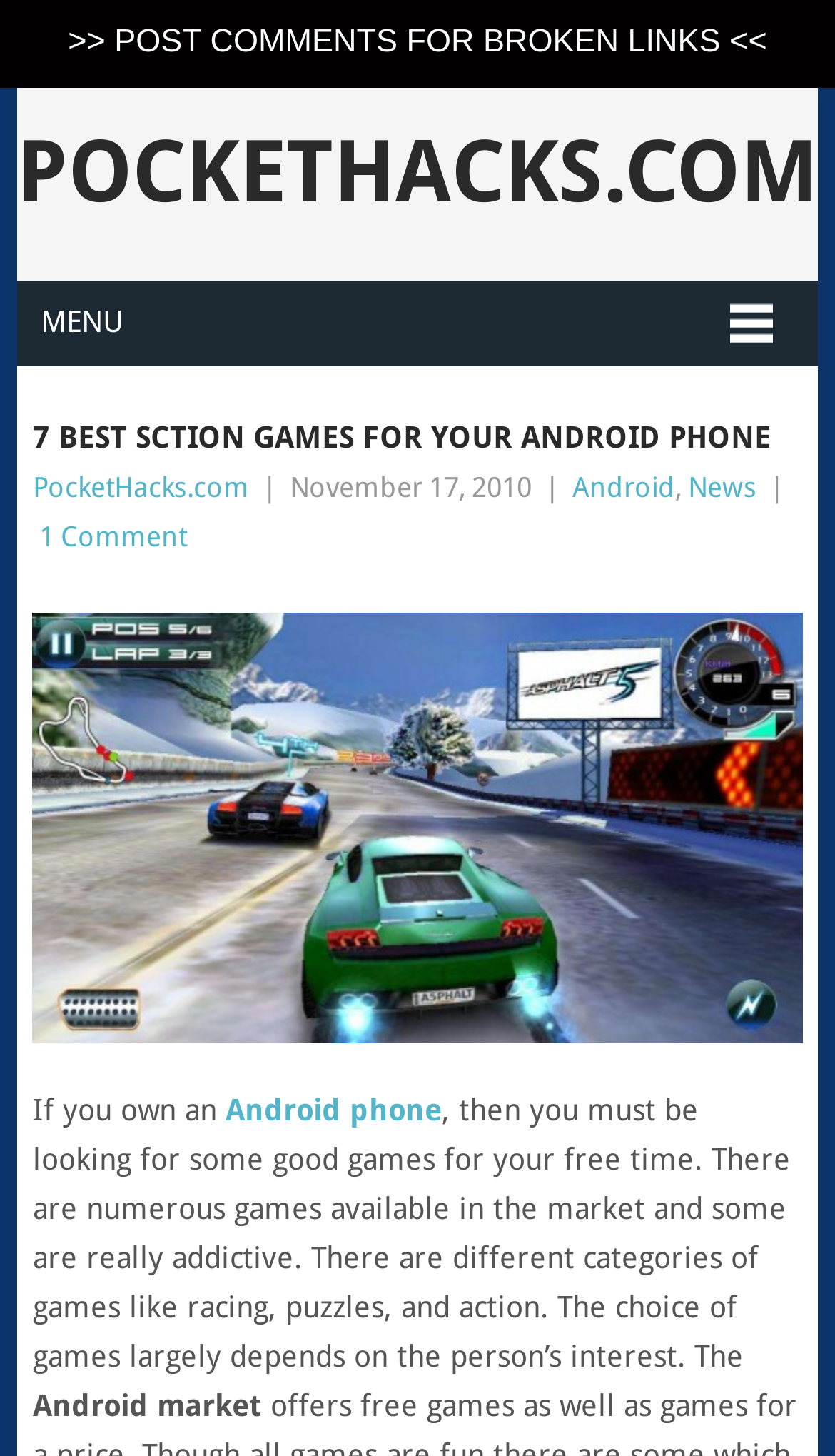Please provide a brief answer to the following inquiry using a single word or phrase:
What is the platform being referred to?

Android